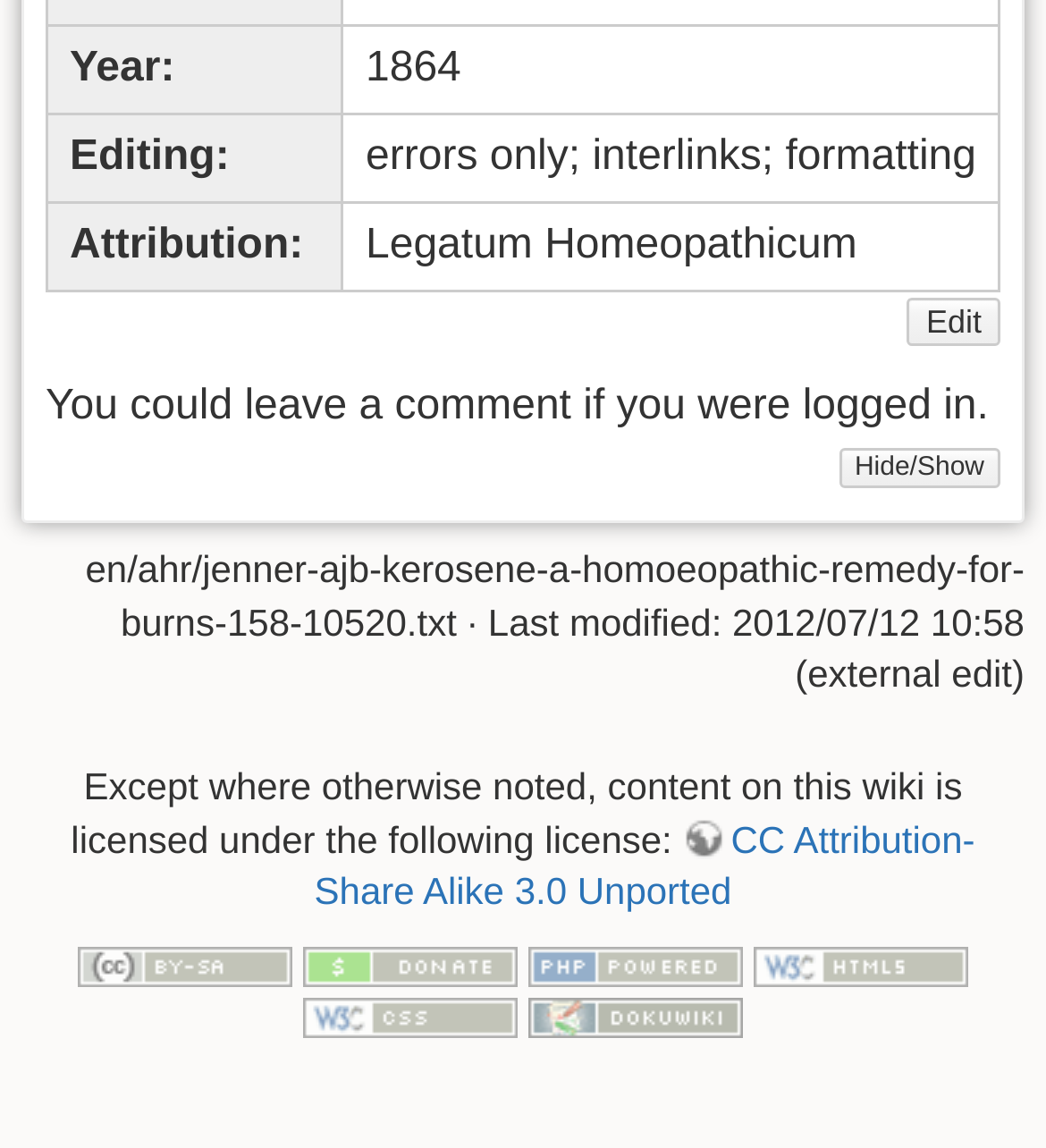For the given element description title="Donate", determine the bounding box coordinates of the UI element. The coordinates should follow the format (top-left x, top-left y, bottom-right x, bottom-right y) and be within the range of 0 to 1.

[0.29, 0.82, 0.495, 0.858]